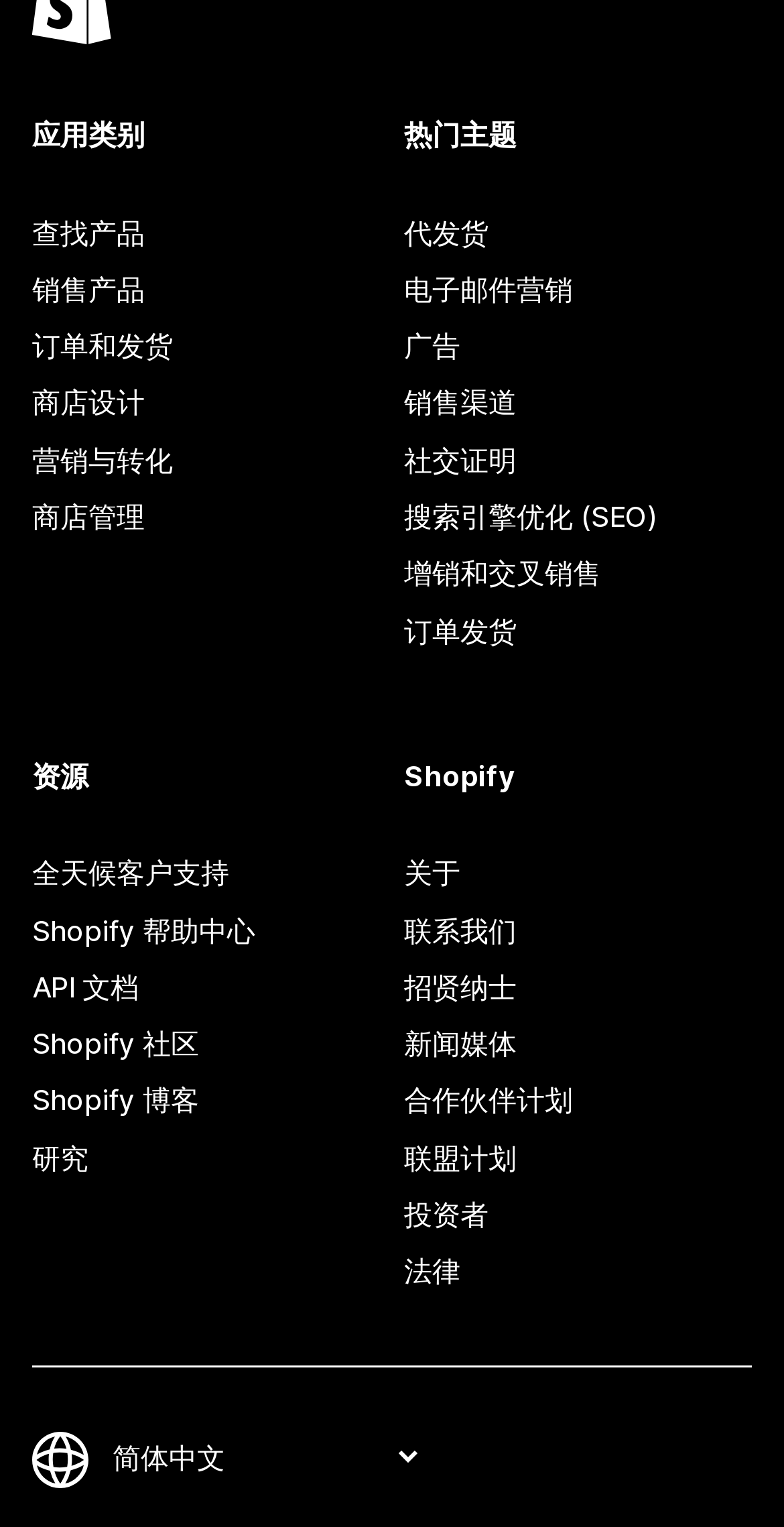Refer to the image and offer a detailed explanation in response to the question: What are the categories of applications?

The webpage has a heading '应用类别' which suggests that it categorizes applications into different types. The links below this heading, such as '查找产品', '销售产品', '订单和发货', etc., imply that these are the categories of applications.